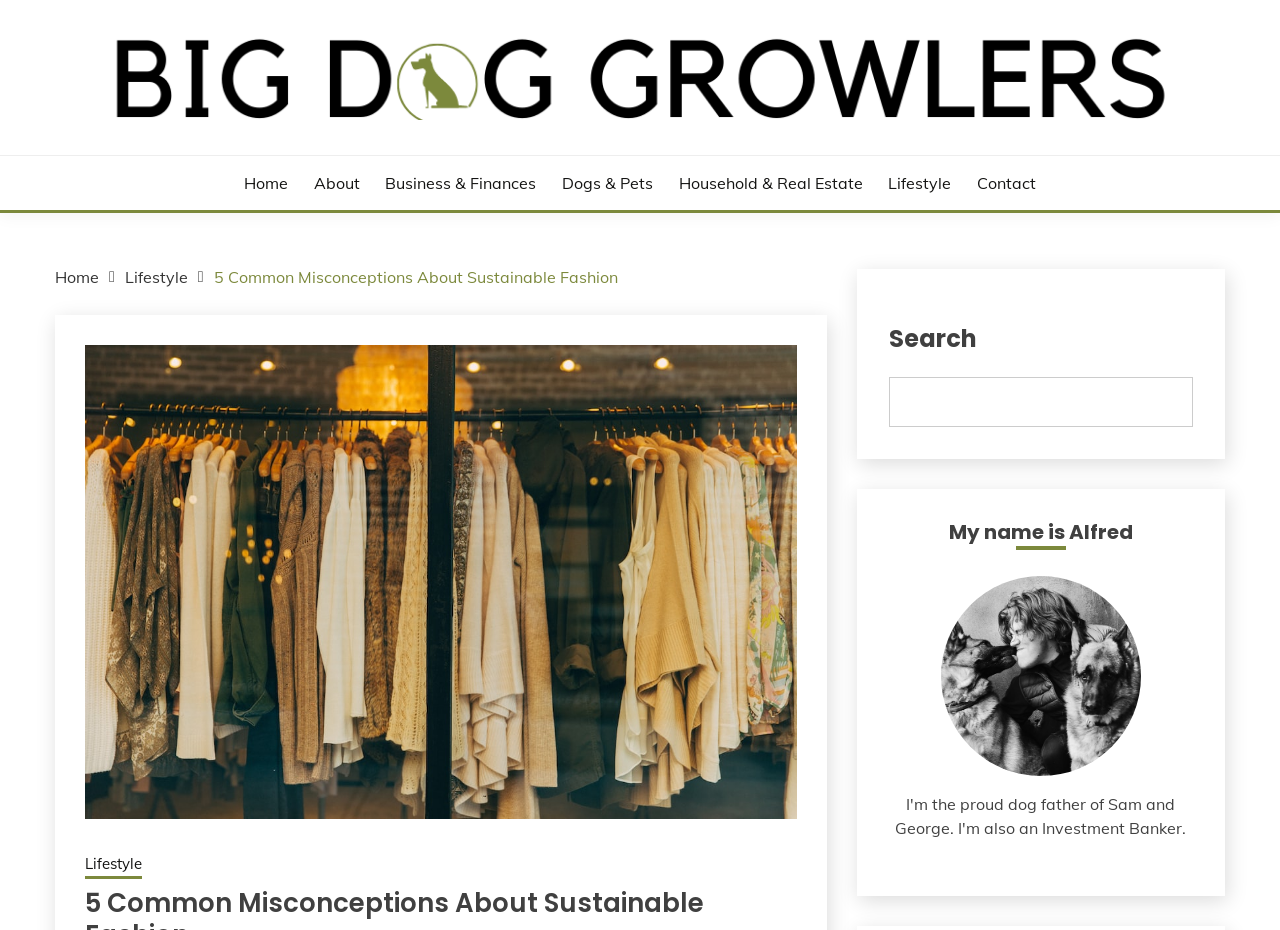Please predict the bounding box coordinates (top-left x, top-left y, bottom-right x, bottom-right y) for the UI element in the screenshot that fits the description: About

[0.245, 0.184, 0.281, 0.209]